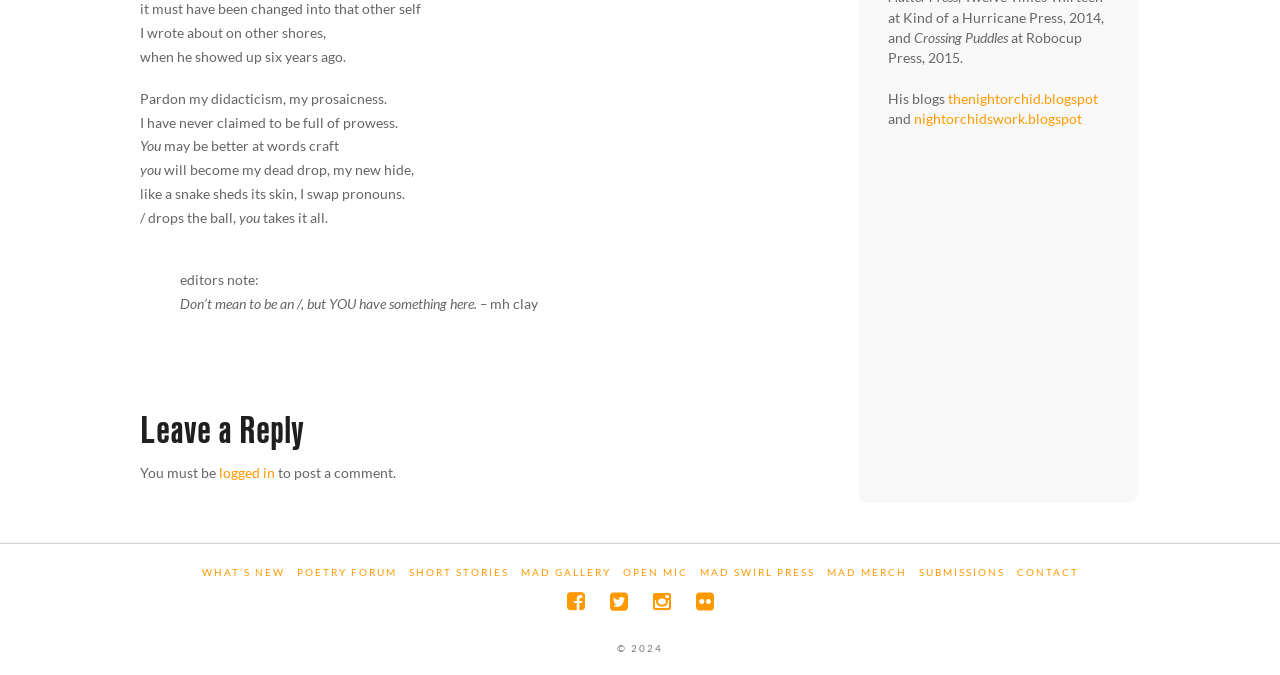Locate the bounding box coordinates of the UI element described by: "Mad Gallery". The bounding box coordinates should consist of four float numbers between 0 and 1, i.e., [left, top, right, bottom].

[0.407, 0.835, 0.477, 0.861]